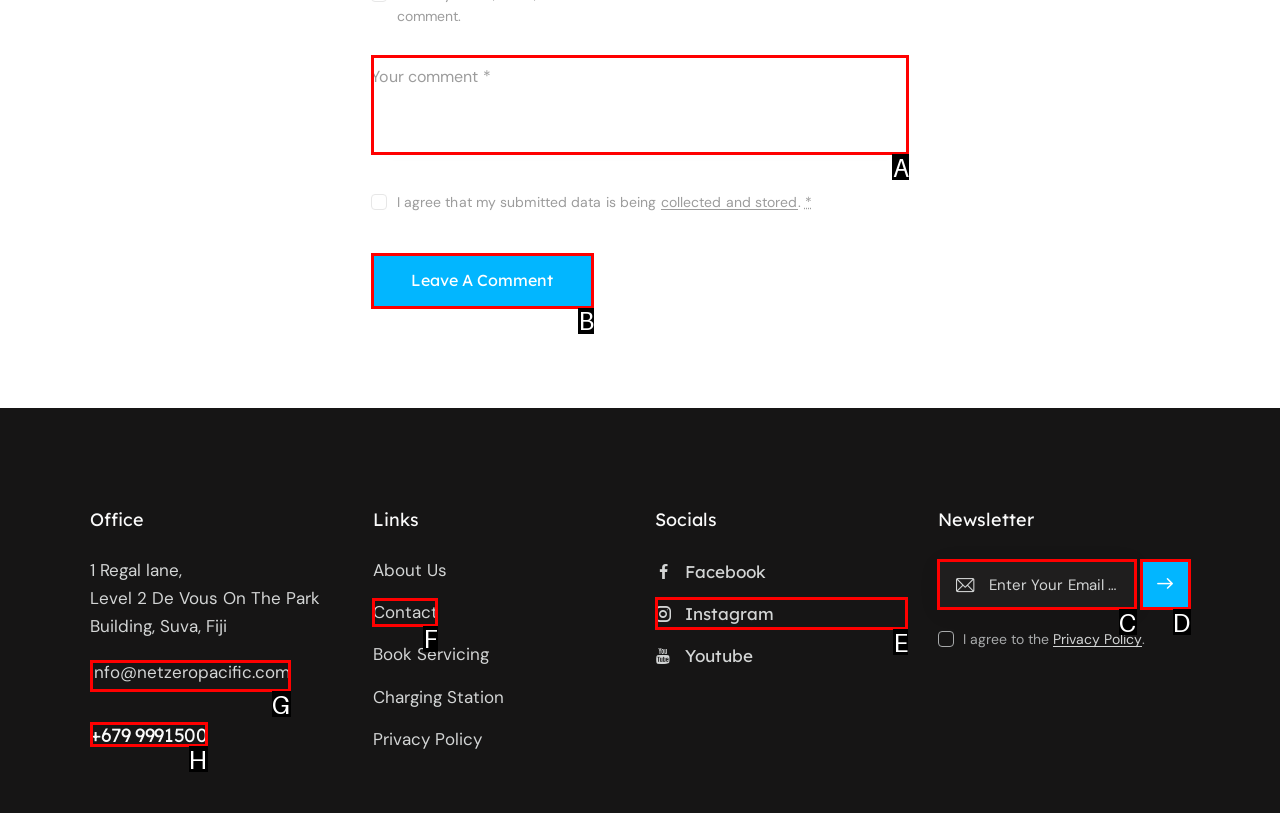Which UI element's letter should be clicked to achieve the task: Click the Leave a comment button
Provide the letter of the correct choice directly.

B